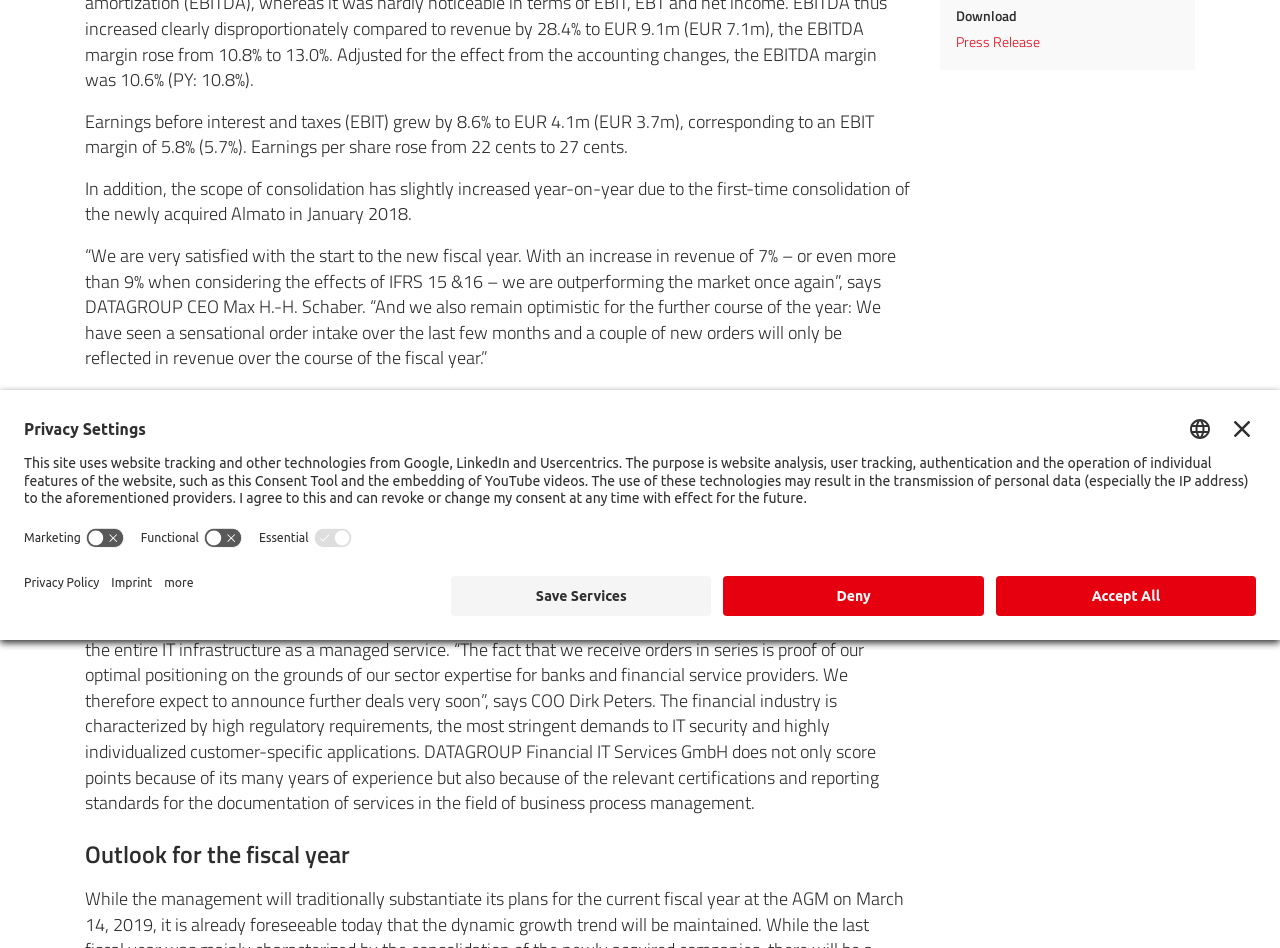Based on the provided description, "more", find the bounding box of the corresponding UI element in the screenshot.

[0.128, 0.603, 0.151, 0.622]